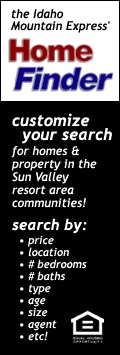Offer a detailed narrative of the image's content.

This image showcases an advertisement for the Idaho Mountain Express' "Home Finder," which serves as a resource for individuals seeking to customize their search for homes and property in the picturesque Sun Valley resort area. The design encourages users to explore various criteria, such as price, location, number of bedrooms and baths, type of property, age, size, and agent, highlighting the flexibility and comprehensive nature of the search options available. The overall layout is engaging, featuring bold colors and a clear call to action that aims to attract potential buyers to the thriving real estate market in the region.